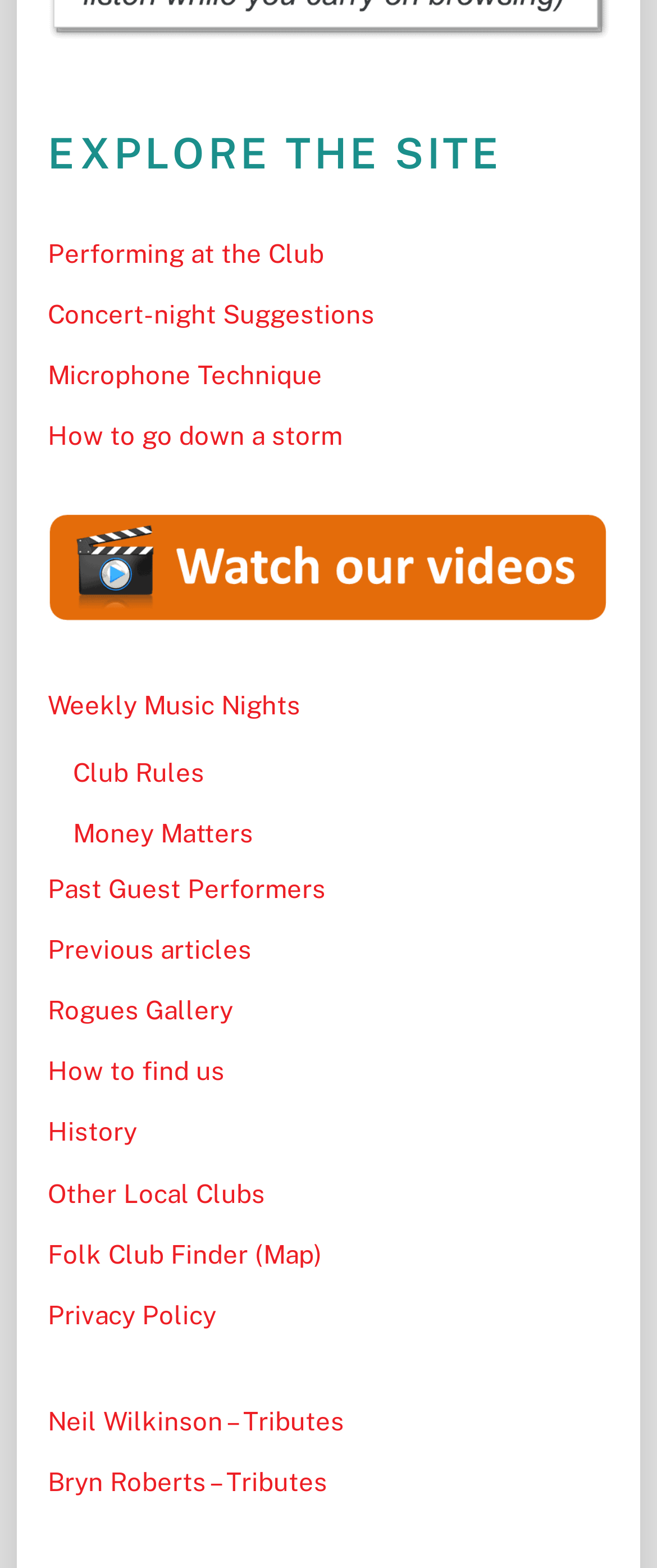Please locate the bounding box coordinates of the element that should be clicked to achieve the given instruction: "Learn about performing at the club".

[0.073, 0.152, 0.493, 0.171]